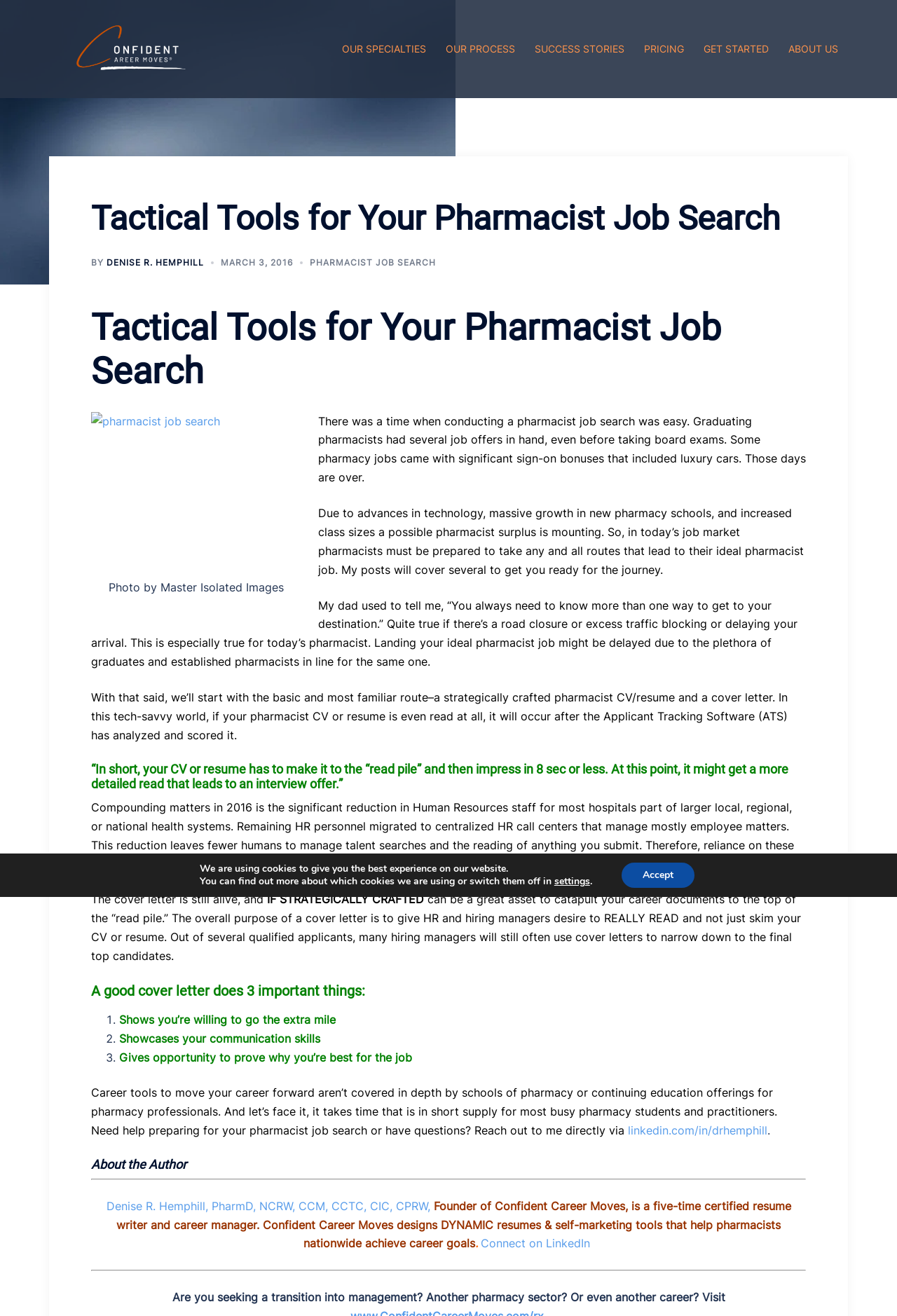Using the provided element description: "March 3, 2016September 3, 2023", determine the bounding box coordinates of the corresponding UI element in the screenshot.

[0.246, 0.195, 0.327, 0.203]